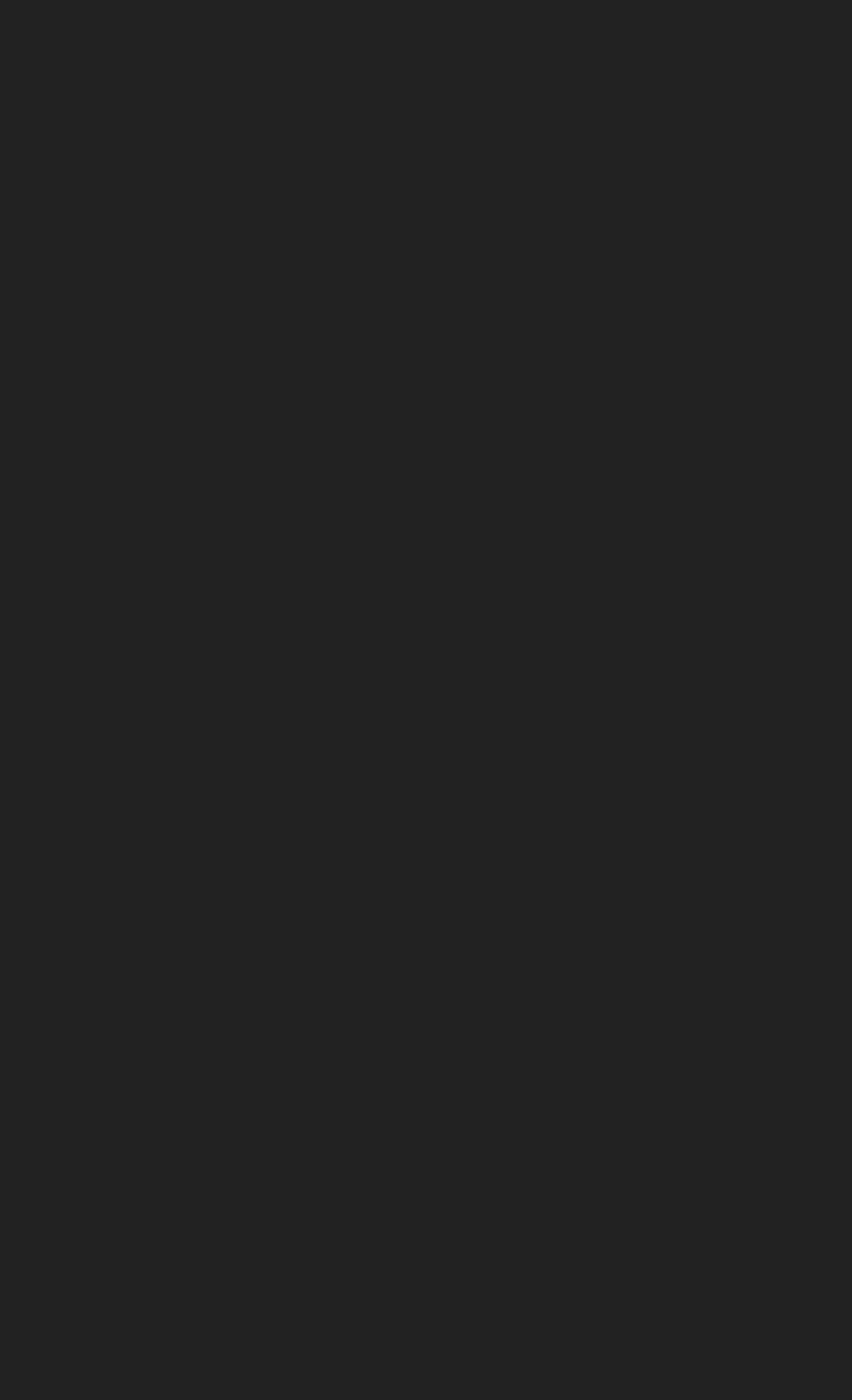What is the company name?
Please respond to the question with a detailed and informative answer.

The company name can be found at the bottom of the webpage, in the copyright section, which states '© 2014 - 2024 Waste to Energy International OÜ.'